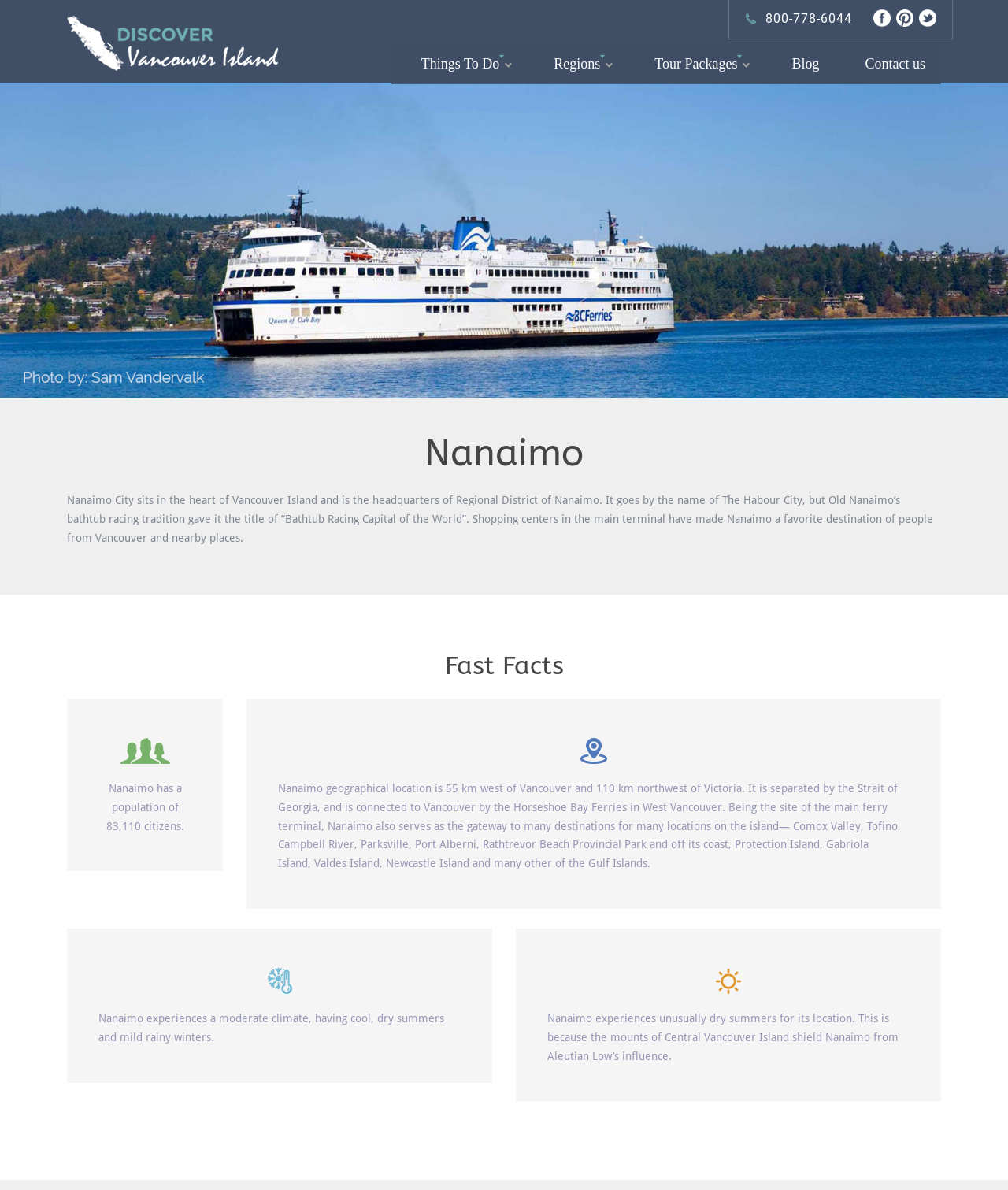What is Nanaimo's nickname?
Using the visual information, reply with a single word or short phrase.

The Harbour City